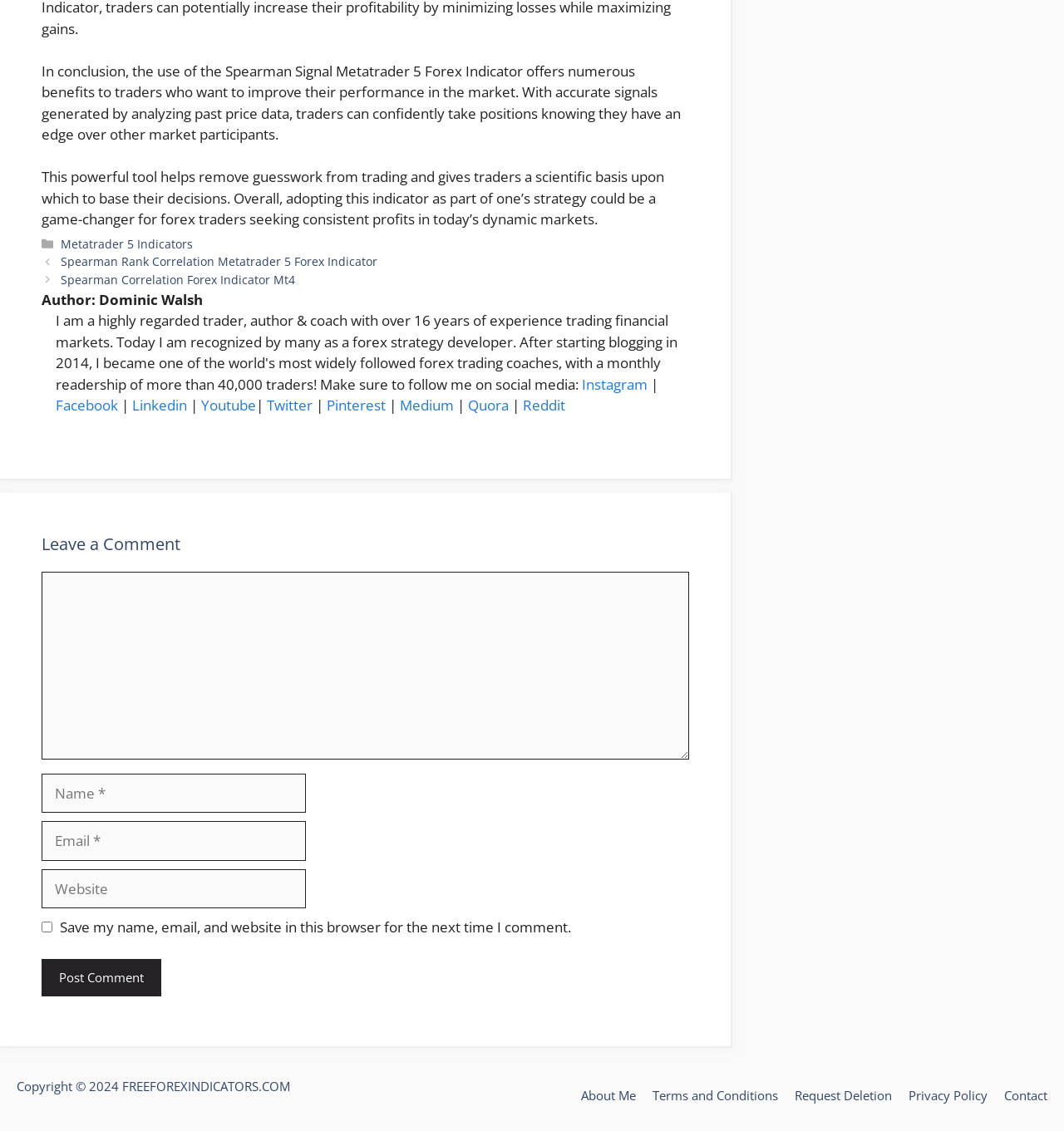Find the bounding box coordinates of the element I should click to carry out the following instruction: "Enter your name in the 'Name' field".

[0.039, 0.684, 0.288, 0.719]